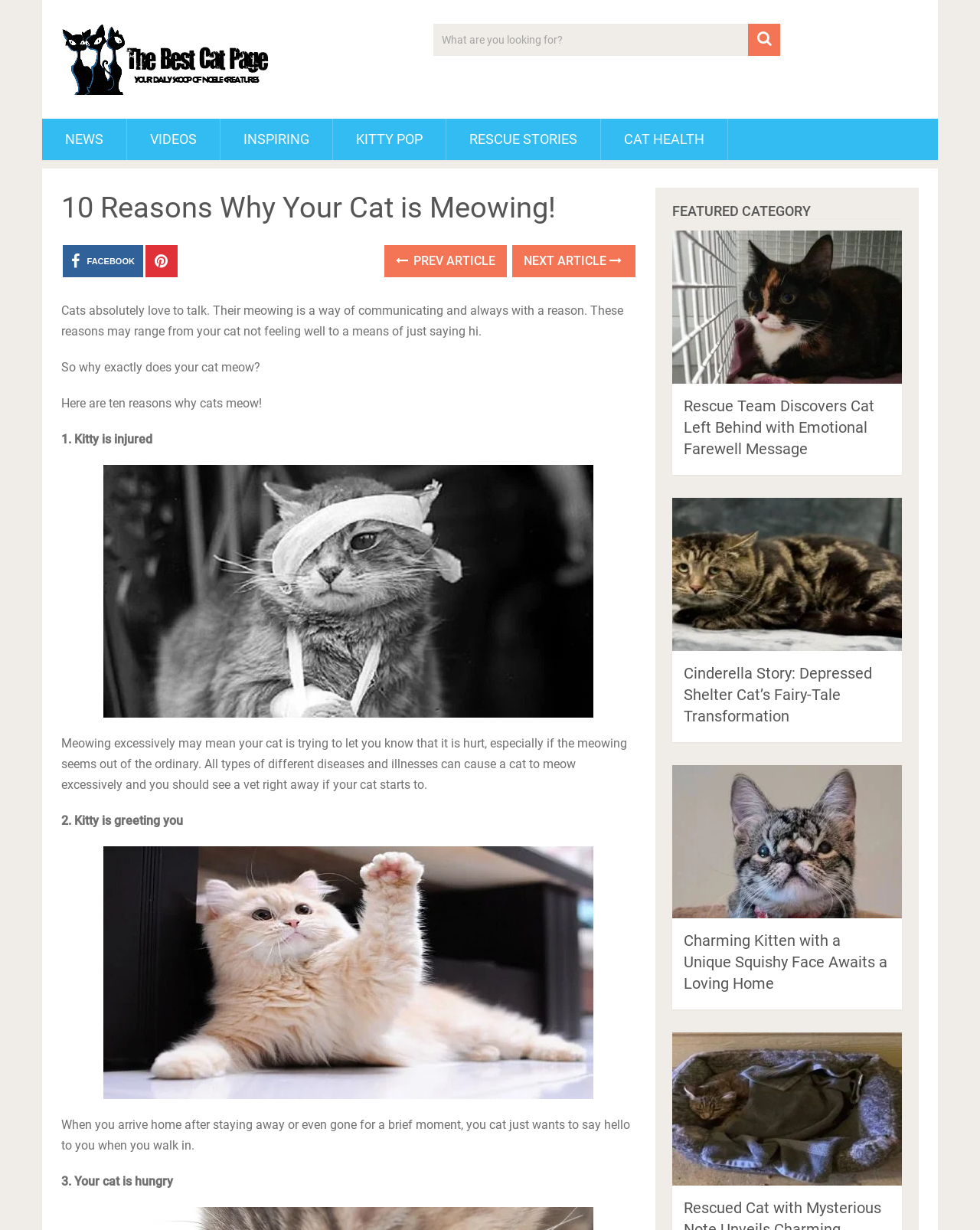Please determine the main heading text of this webpage.

10 Reasons Why Your Cat is Meowing!